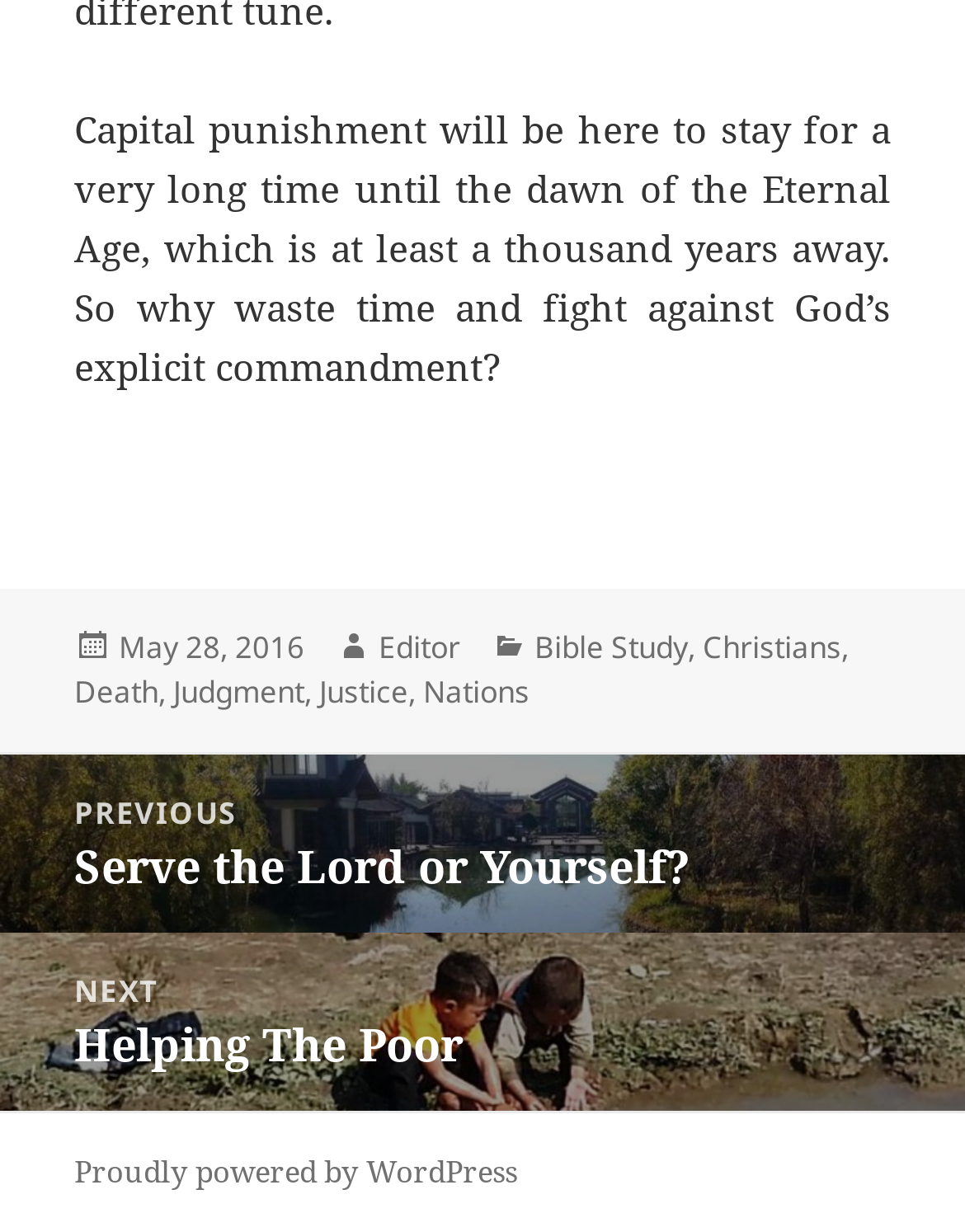What is the date of the posted article?
Using the image as a reference, answer with just one word or a short phrase.

May 28, 2016